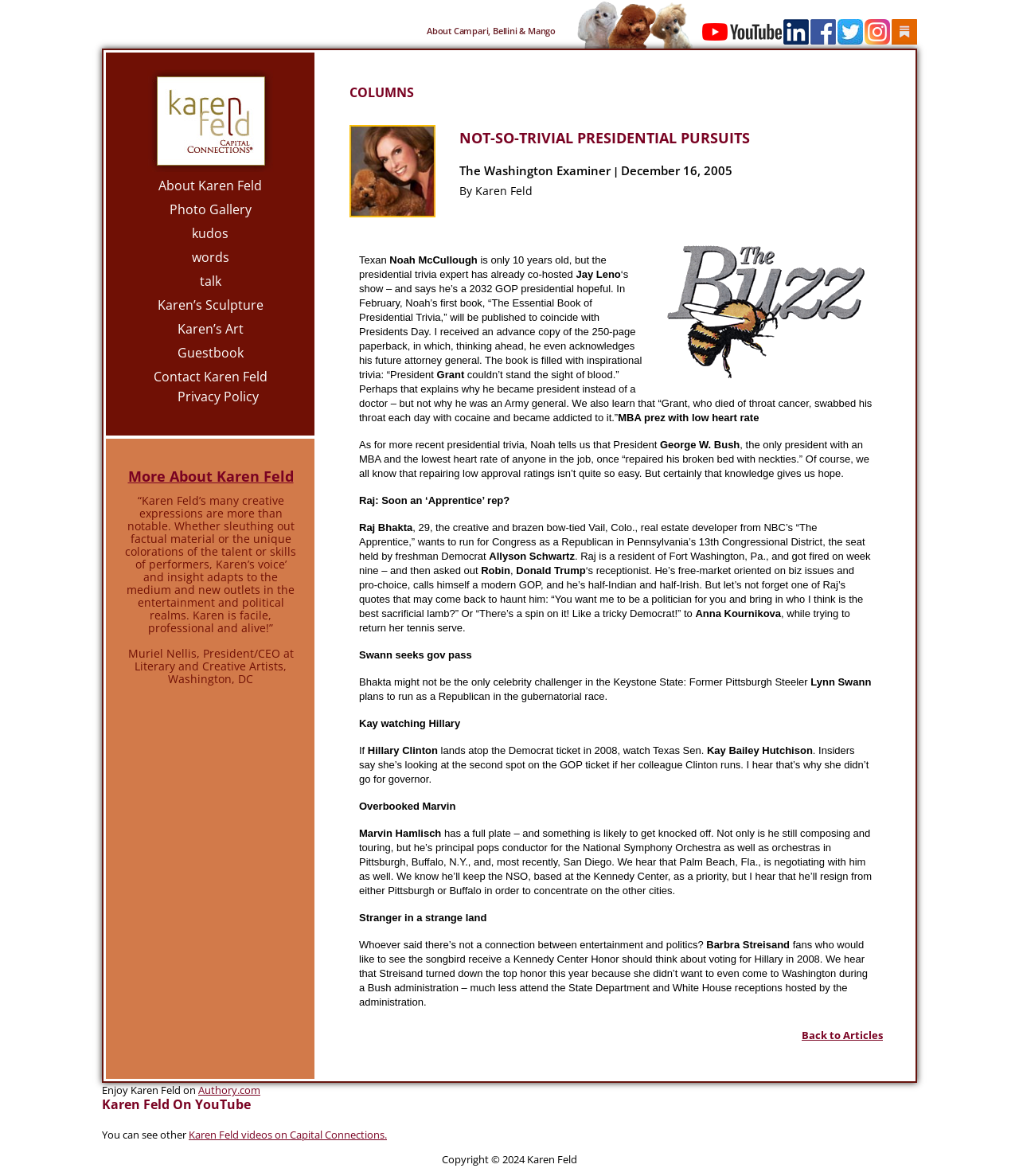What is the name of the president who couldn’t stand the sight of blood?
Using the details shown in the screenshot, provide a comprehensive answer to the question.

The article mentions that 'President Grant couldn’t stand the sight of blood.' This information is provided as a piece of presidential trivia.